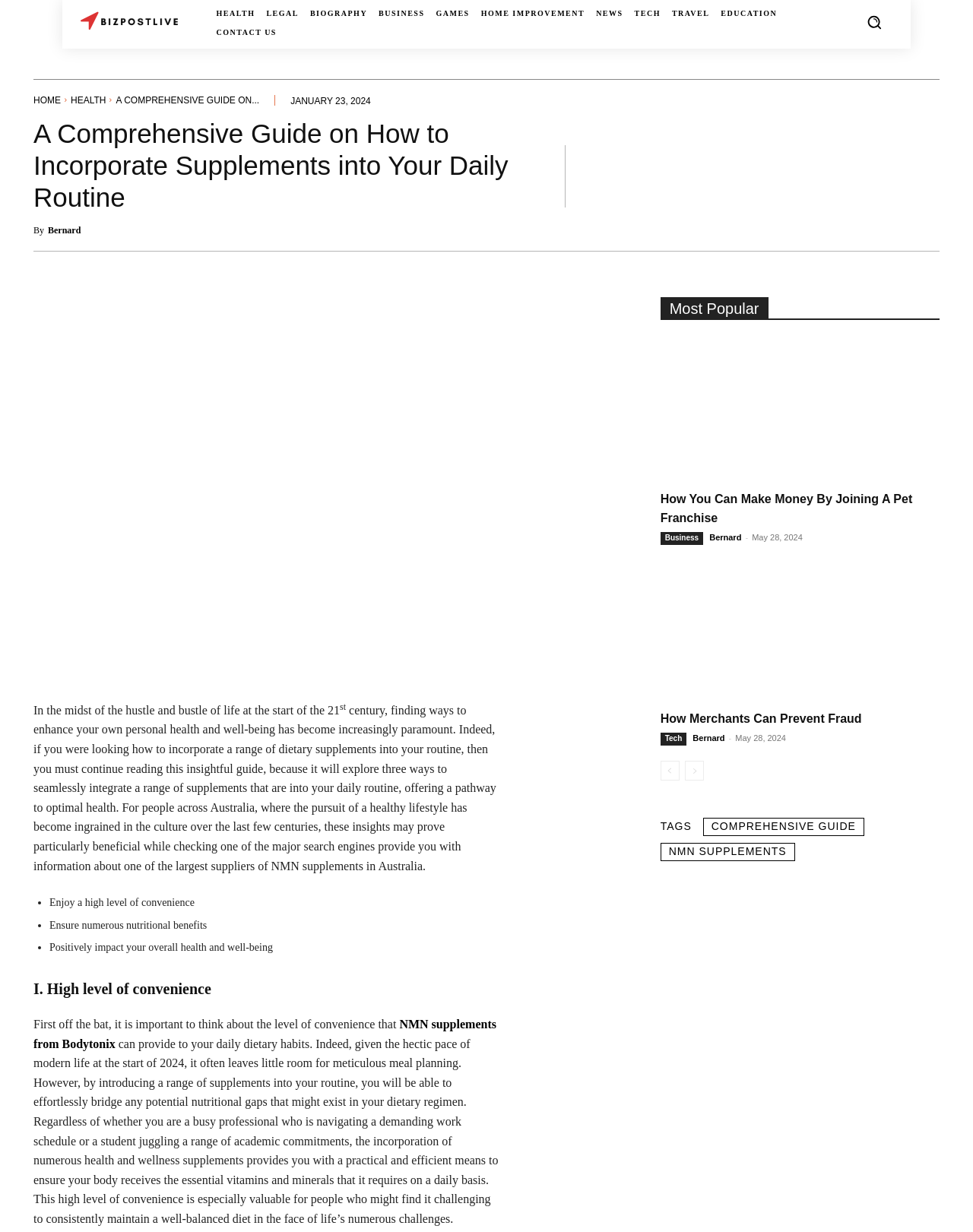What is the purpose of incorporating supplements into daily routine?
Based on the screenshot, respond with a single word or phrase.

To enhance personal health and well-being